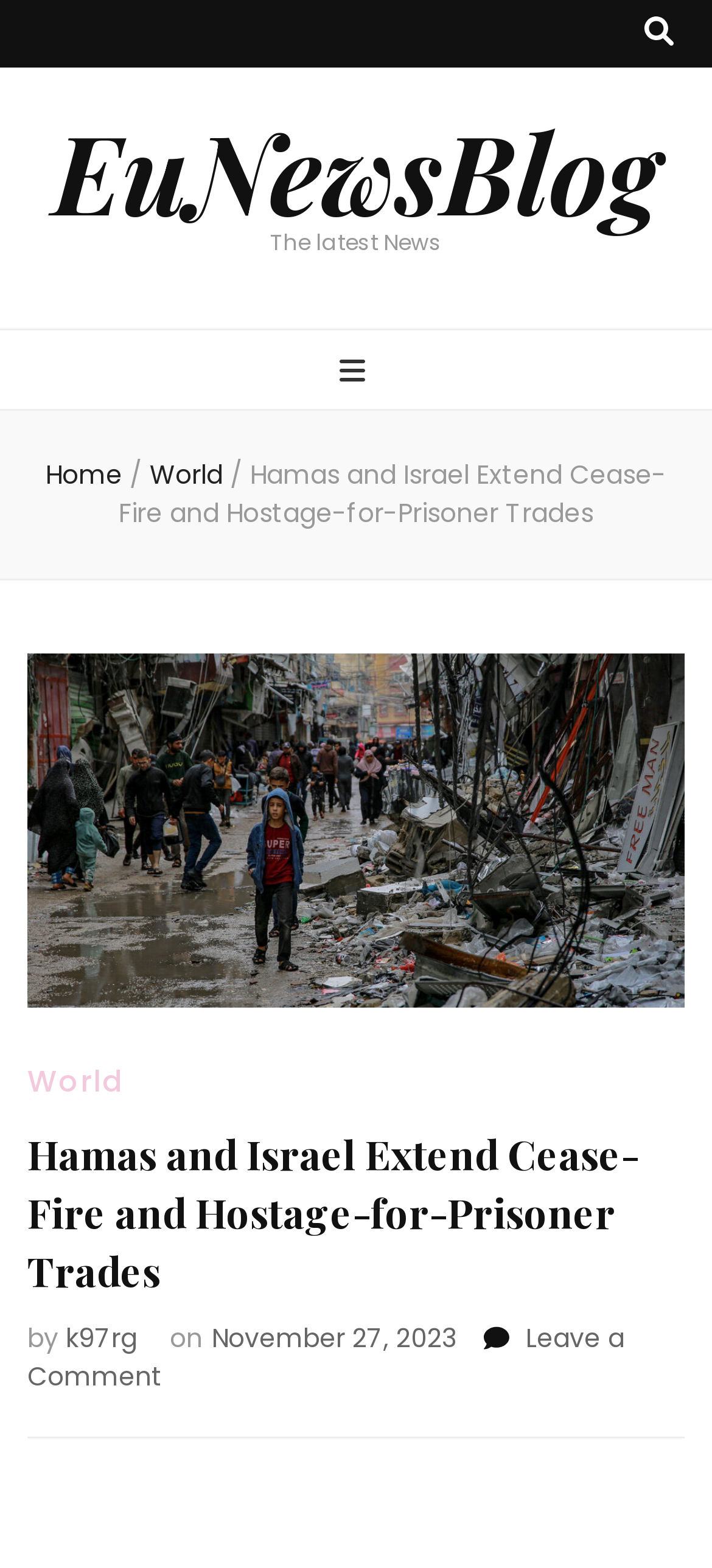Determine the bounding box coordinates of the element's region needed to click to follow the instruction: "Go to the home page". Provide these coordinates as four float numbers between 0 and 1, formatted as [left, top, right, bottom].

None